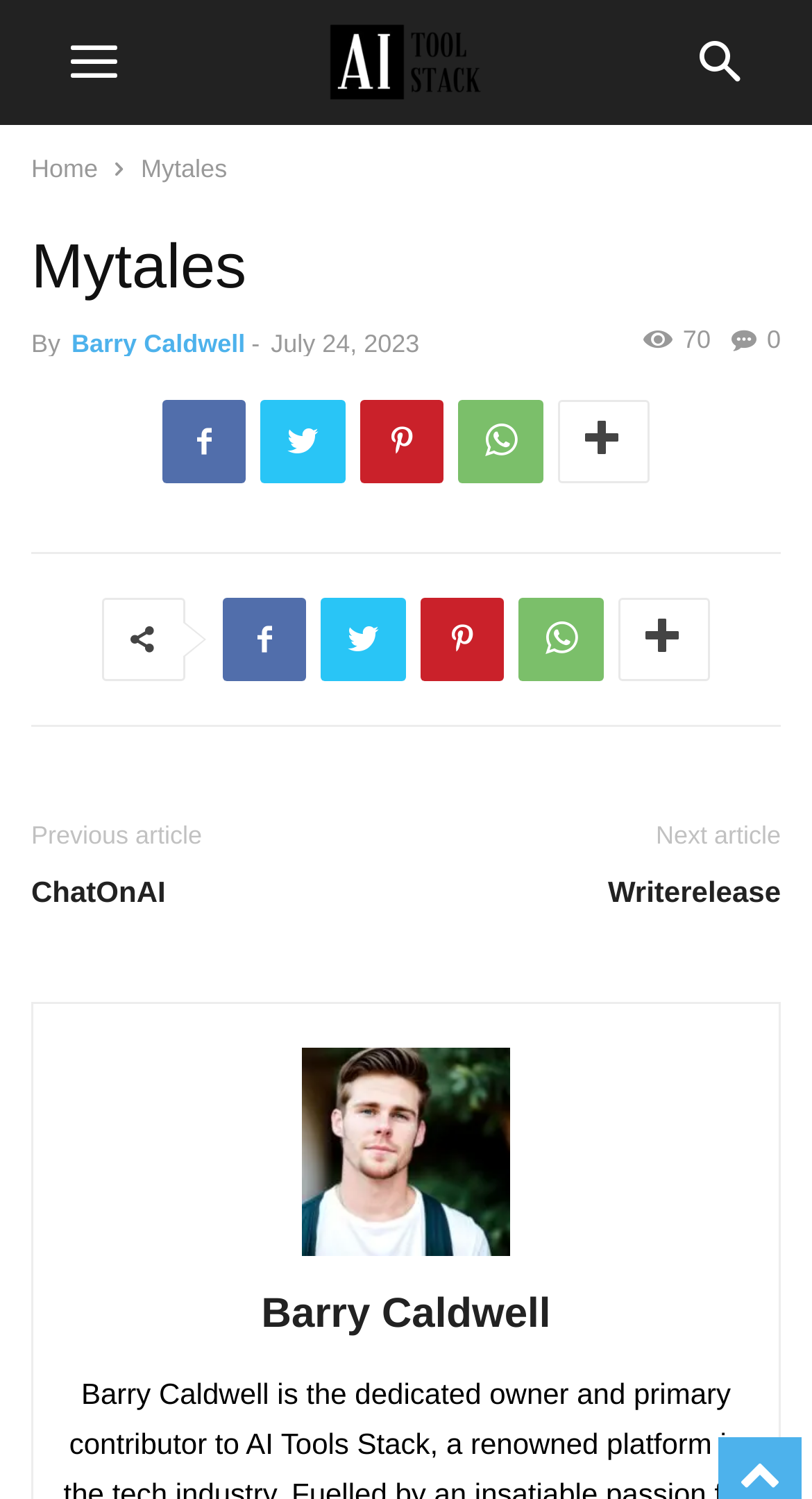Explain in detail what is displayed on the webpage.

The webpage is about Mytales, an AI tool stack, and features a captivating world of immersive stories. At the top left corner, there is an image of the AI Tool Stack logo. Next to it, there is a link to the "Home" page. The title "Mytales" is displayed prominently in the top center of the page.

Below the title, there is a header section that spans almost the entire width of the page. It contains the title "Mytales" again, followed by the text "By" and a link to the author "Barry Caldwell". There is also a timestamp "July 24, 2023" and a link with a number "70" next to it.

On the top right side of the page, there are five social media links represented by icons. Below these icons, there are two rows of similar icons, likely representing different social media platforms.

In the middle of the page, there are two links to previous and next articles, with the text "Previous article" and "Next article" respectively. Between these links, there are two article links, "ChatOnAI" and "Writerelease".

At the bottom of the page, there is an author section that features a photo of Barry Caldwell, with a link to his profile. Next to the photo, there is a link to his name.